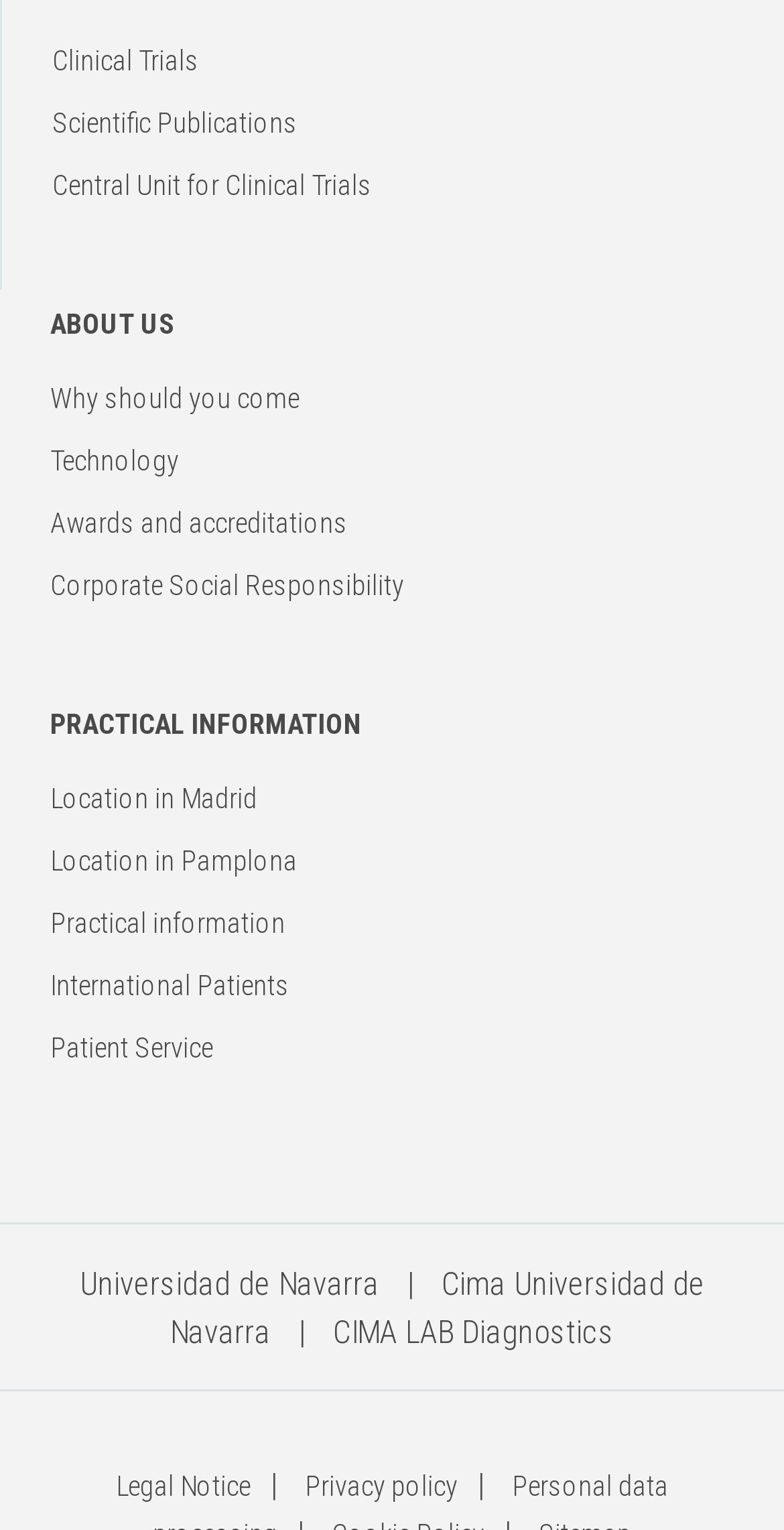Given the description: "Practical information", determine the bounding box coordinates of the UI element. The coordinates should be formatted as four float numbers between 0 and 1, [left, top, right, bottom].

[0.064, 0.592, 0.364, 0.613]